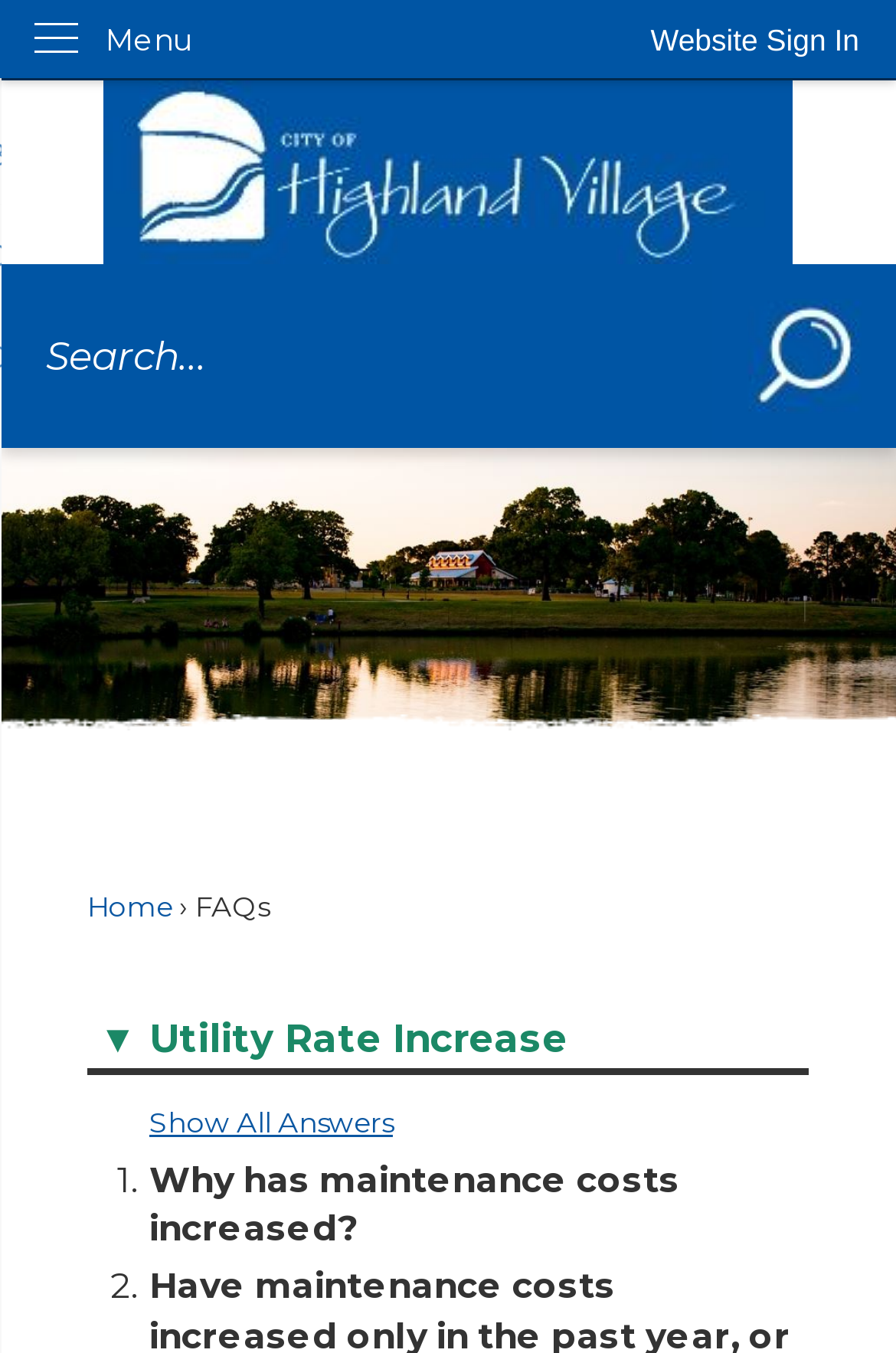Provide a brief response in the form of a single word or phrase:
What is the purpose of the 'Search' region?

To search the website